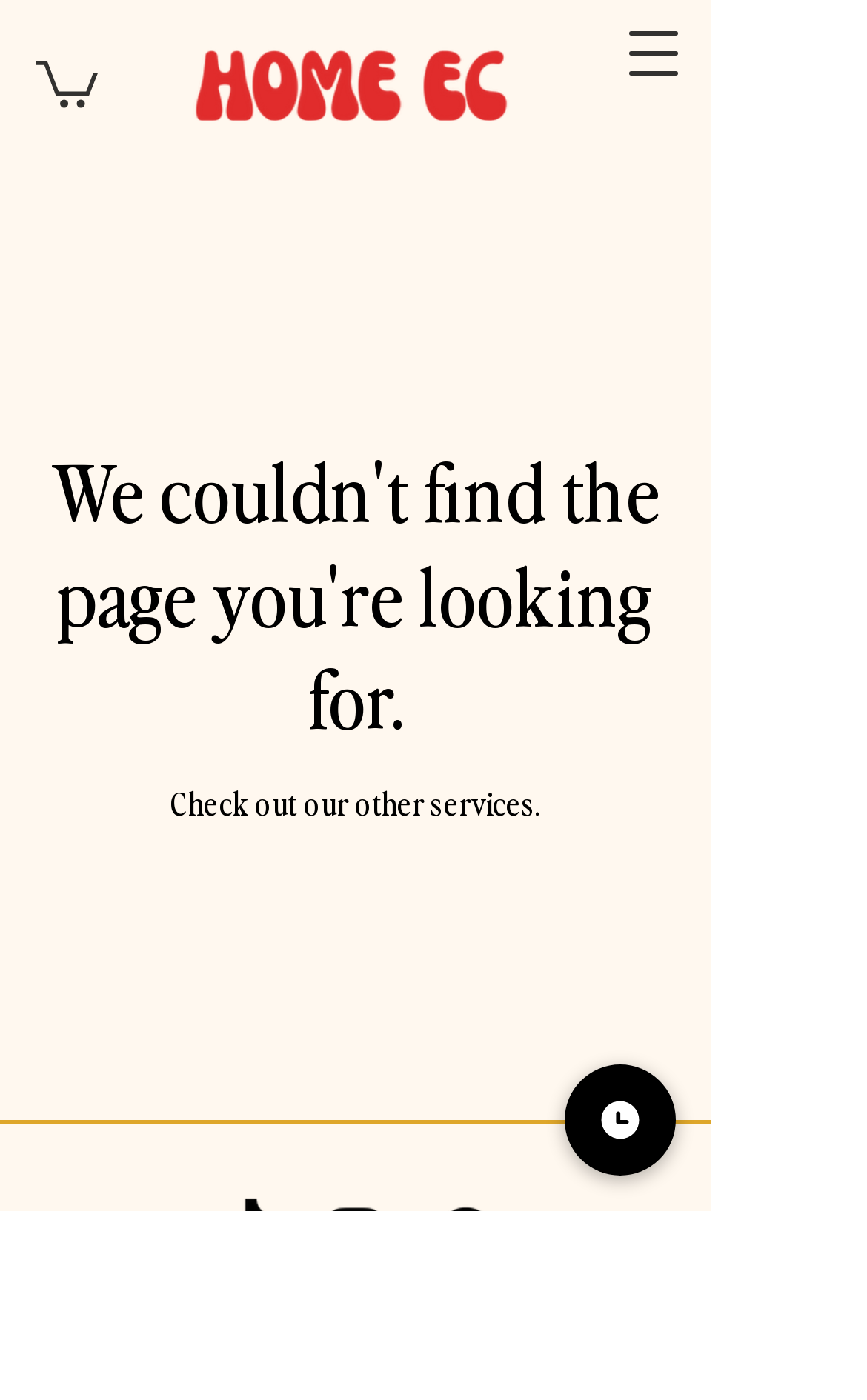Using the provided element description: "aria-label="Instagram"", identify the bounding box coordinates. The coordinates should be four floats between 0 and 1 in the order [left, top, right, bottom].

[0.364, 0.855, 0.454, 0.911]